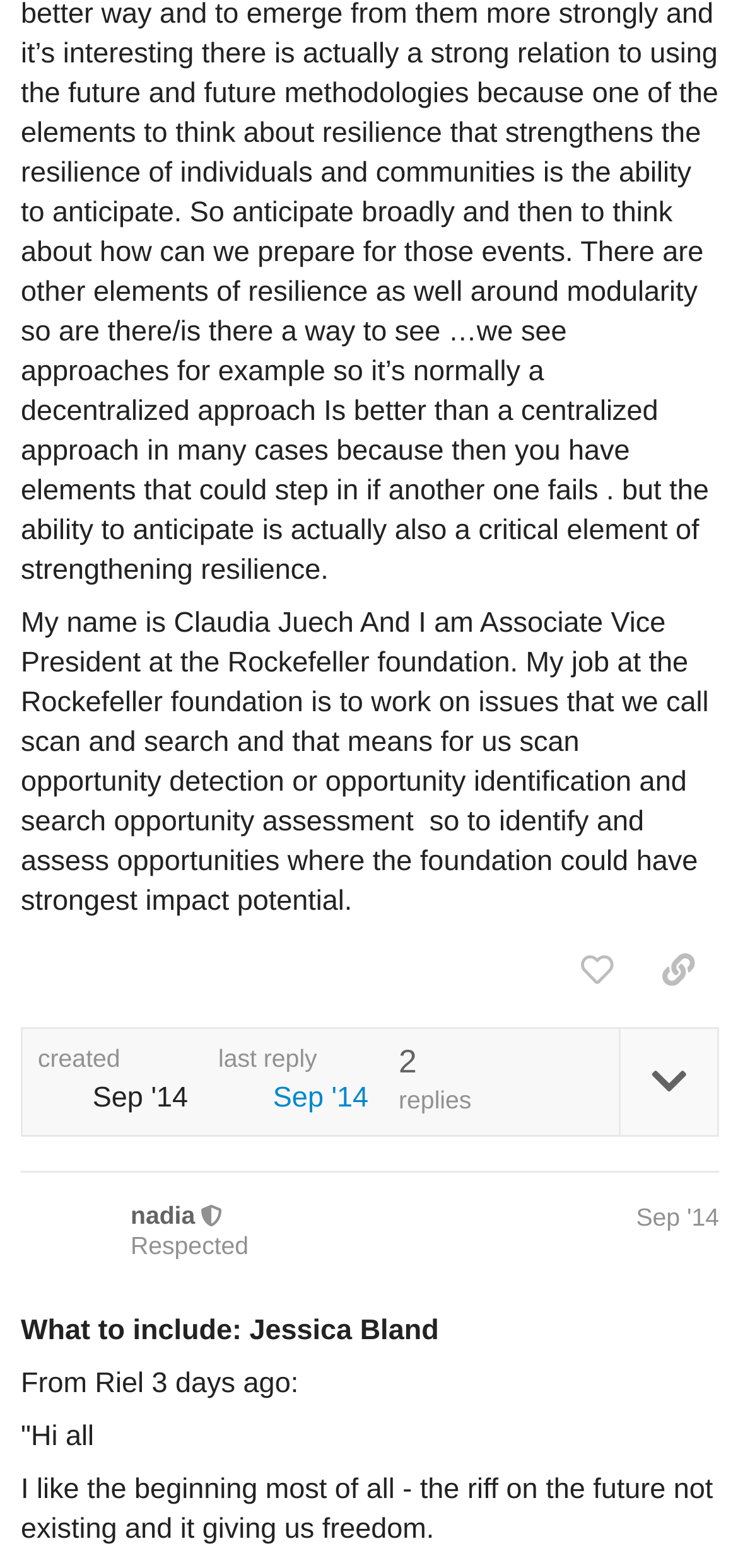Locate the bounding box coordinates of the area to click to fulfill this instruction: "expand topic details". The bounding box should be presented as four float numbers between 0 and 1, in the order [left, top, right, bottom].

[0.838, 0.656, 0.972, 0.724]